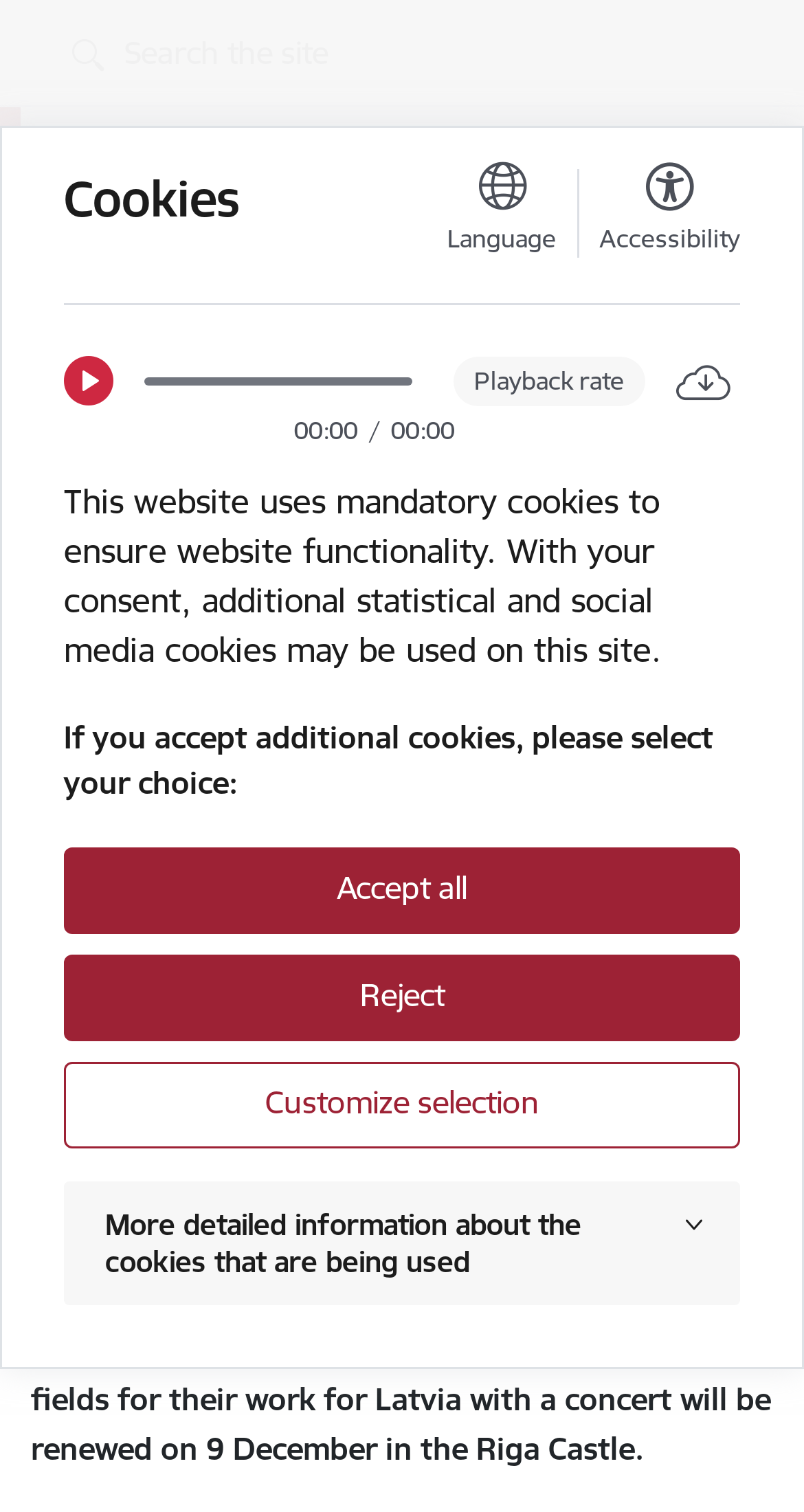Refer to the image and provide a thorough answer to this question:
What is the purpose of the concert?

I read the text on the webpage and found that the concert is being held to honour people from various fields for their work for Latvia.